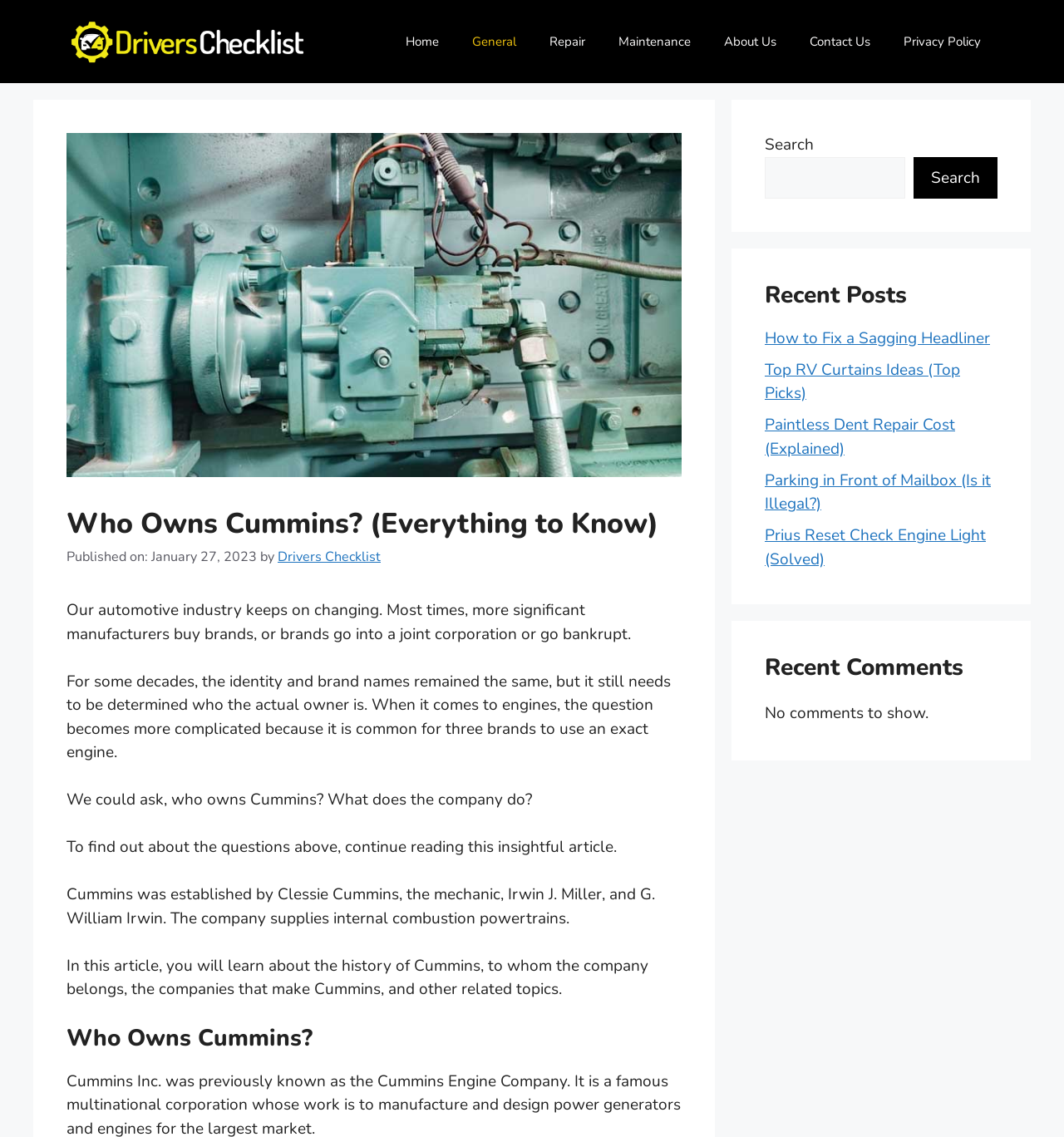Elaborate on the different components and information displayed on the webpage.

The webpage is about Cummins, a company that supplies internal combustion powertrains. At the top, there is a banner with a link to "The Drivers Checklist" and an image with the same name. Below the banner, there is a navigation menu with links to "Home", "General", "Repair", "Maintenance", "About Us", "Contact Us", and "Privacy Policy". 

To the right of the navigation menu, there is a large image related to "Who Owns Cummins?". Below the image, there is a header section with a heading "Who Owns Cummins? (Everything to Know)" and a published date "January 27, 2023". 

The main content of the webpage is divided into several paragraphs. The first paragraph talks about the changing automotive industry and how it's common for brands to be bought or go into joint corporations. The second paragraph asks questions about who owns Cummins and what the company does. The third paragraph invites readers to continue reading to find out more about Cummins. 

The following paragraphs provide information about the history of Cummins, its founders, and what the company does. There is also a heading "Who Owns Cummins?" that separates the main content from the rest of the page. 

On the right side of the webpage, there are three complementary sections. The first section has a search bar with a button. The second section has a heading "Recent Posts" and lists five links to different articles. The third section has a heading "Recent Comments" but indicates that there are no comments to show.